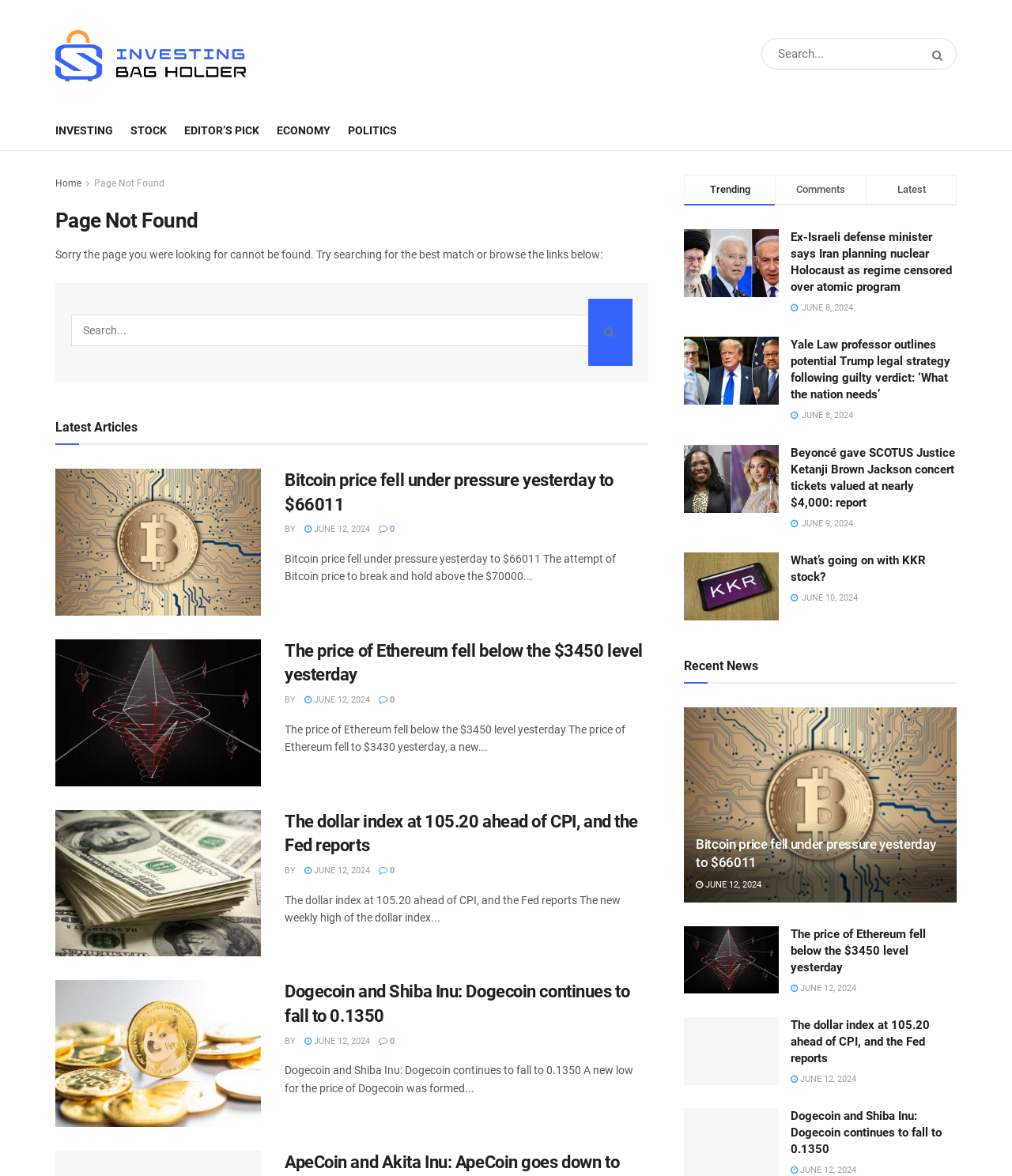What are the categories listed at the top?
Answer with a single word or phrase by referring to the visual content.

INVESTING, STOCK, EDITOR'S PICK, ECONOMY, POLITICS